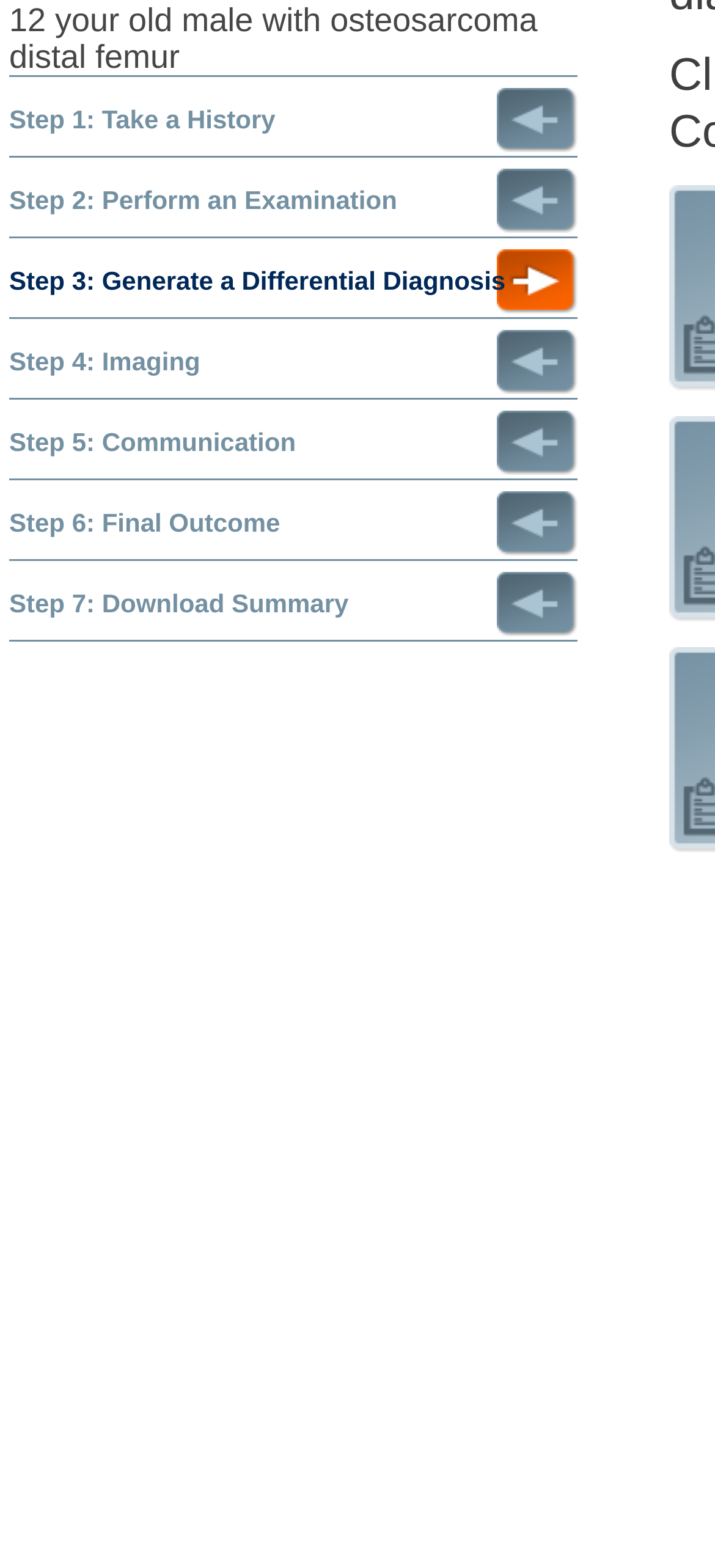Bounding box coordinates are given in the format (top-left x, top-left y, bottom-right x, bottom-right y). All values should be floating point numbers between 0 and 1. Provide the bounding box coordinate for the UI element described as: Step 5: Communication

[0.013, 0.262, 0.808, 0.303]